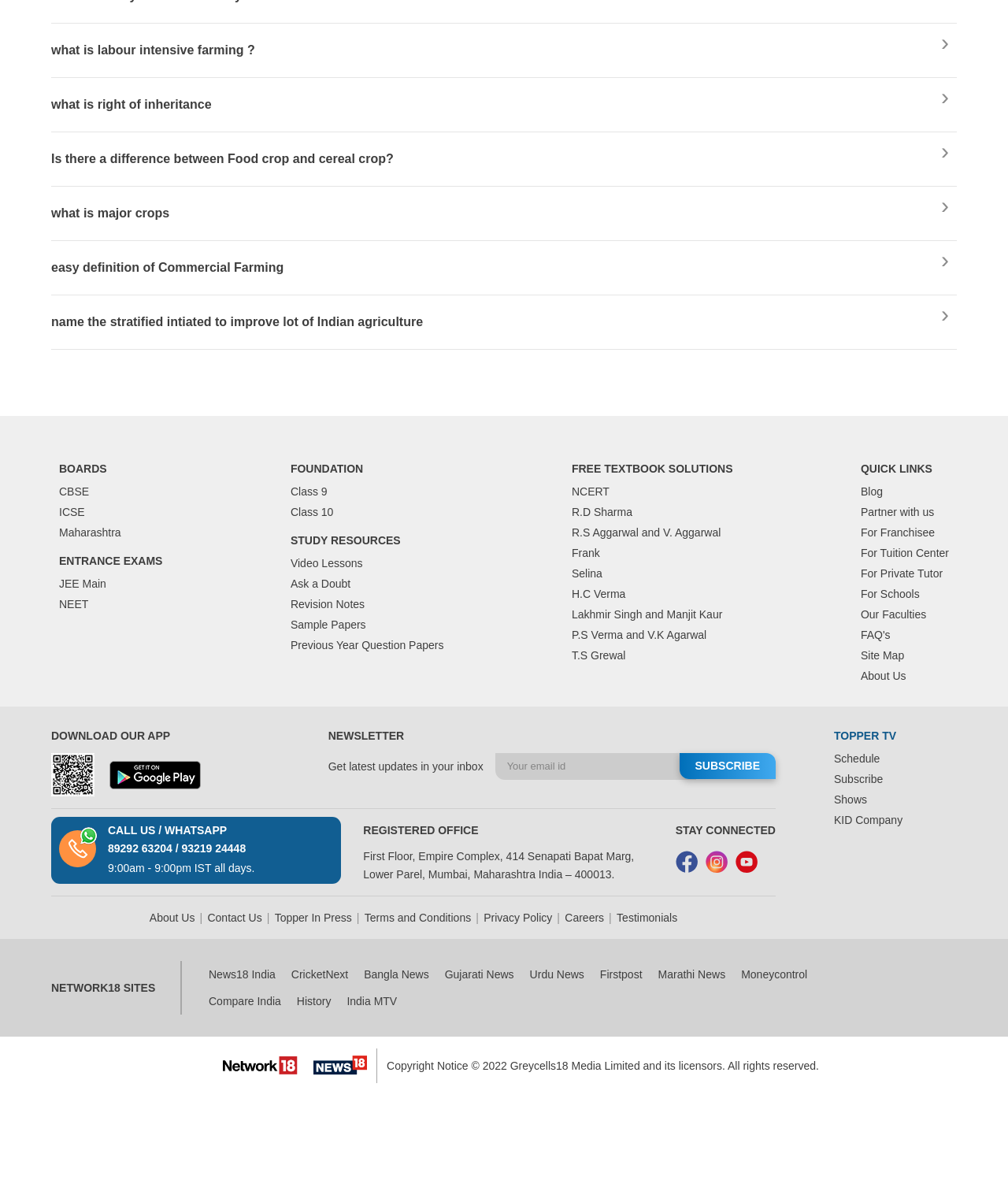Identify the bounding box coordinates of the clickable region required to complete the instruction: "Click on the 'CBSE' link". The coordinates should be given as four float numbers within the range of 0 and 1, i.e., [left, top, right, bottom].

[0.059, 0.411, 0.088, 0.422]